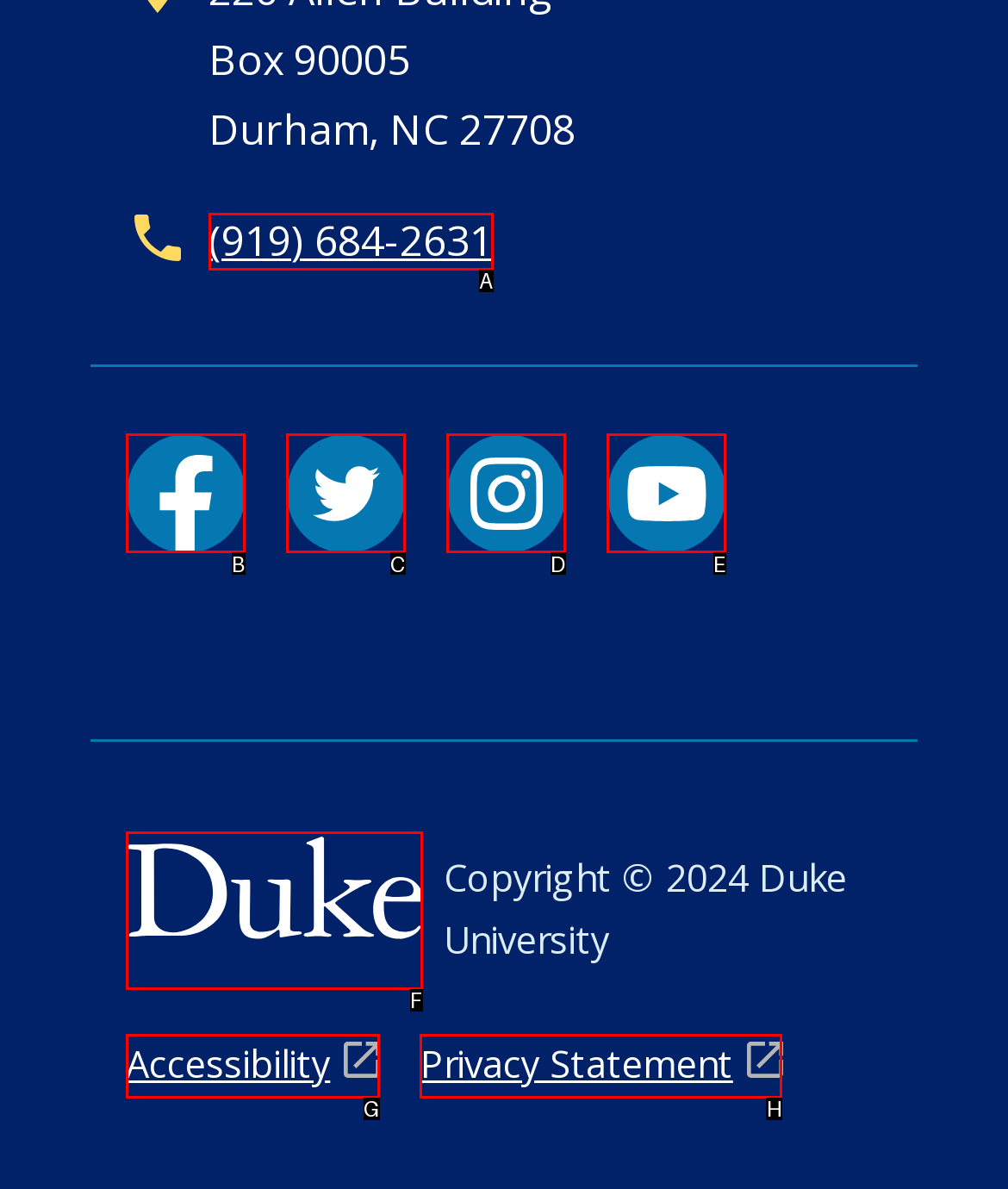Which option should you click on to fulfill this task: Go to Duke University homepage? Answer with the letter of the correct choice.

F